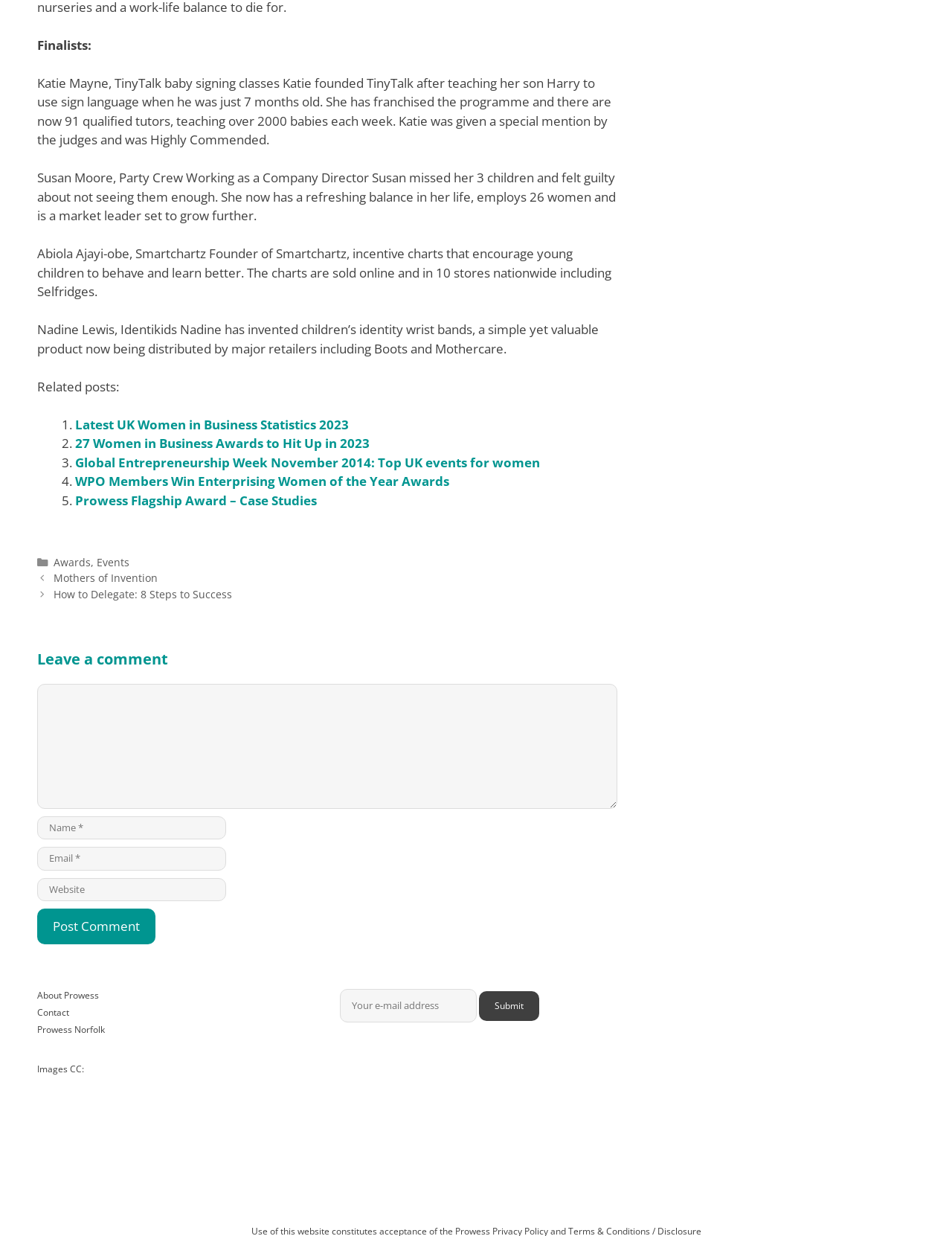Please locate the clickable area by providing the bounding box coordinates to follow this instruction: "Click on the 'Latest UK Women in Business Statistics 2023' link".

[0.079, 0.336, 0.366, 0.35]